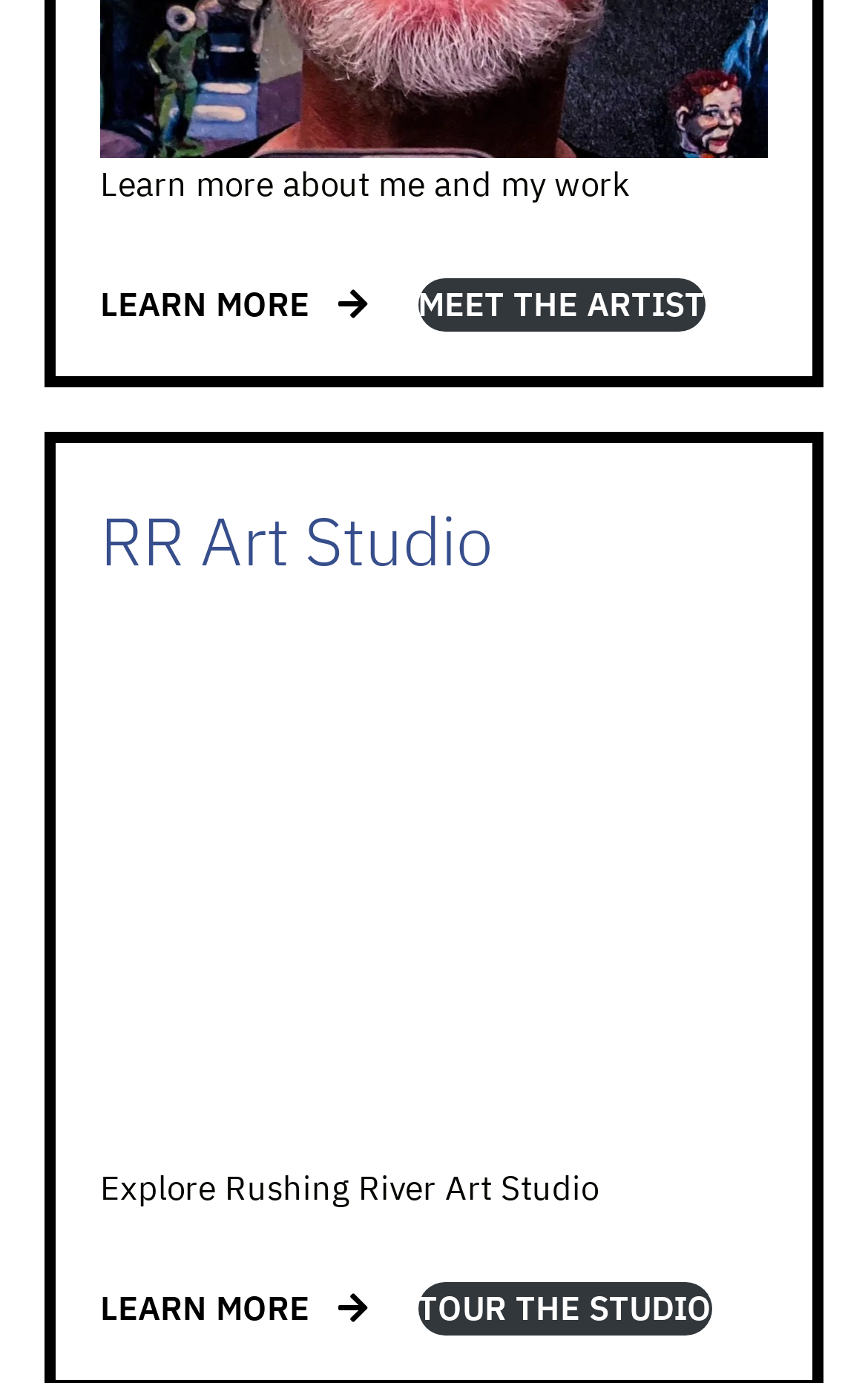Answer the question in one word or a short phrase:
How many links are there on the webpage?

4